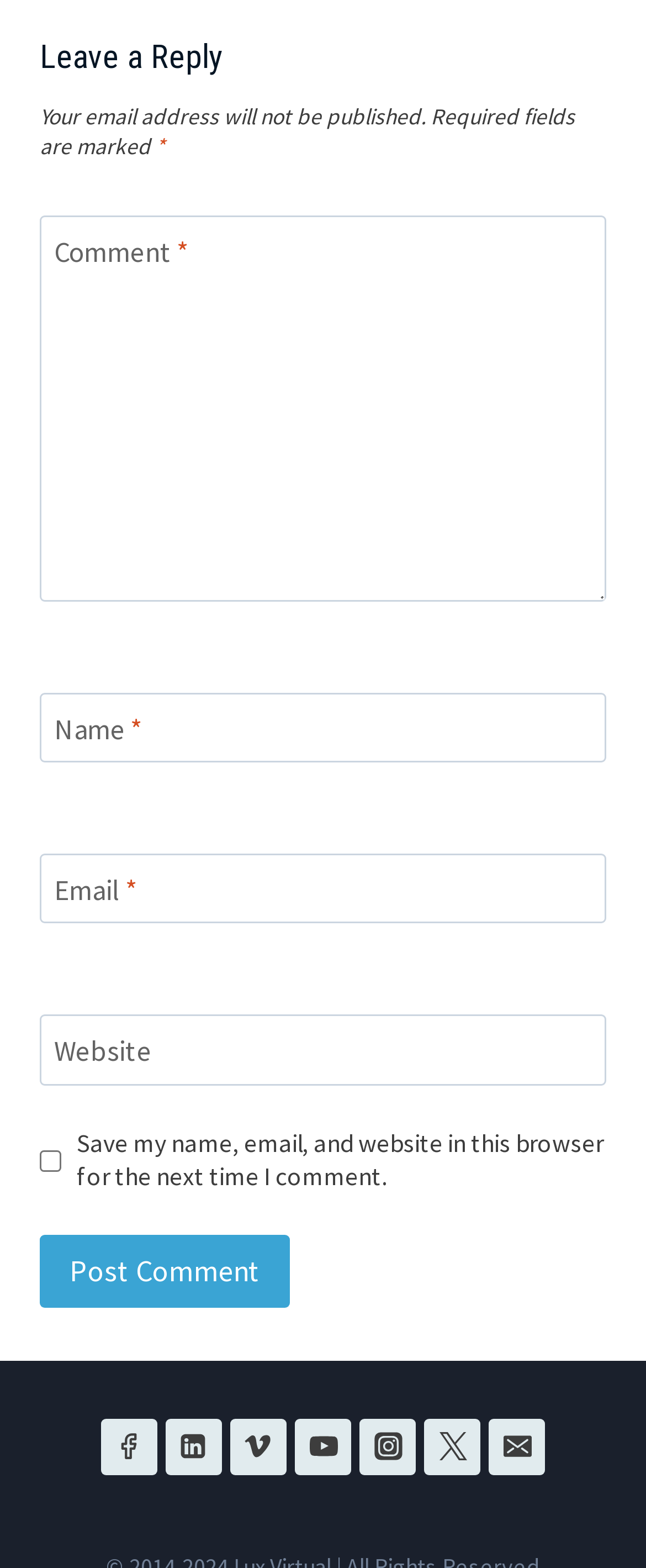What is the label of the first text box?
Please provide a single word or phrase answer based on the image.

Comment